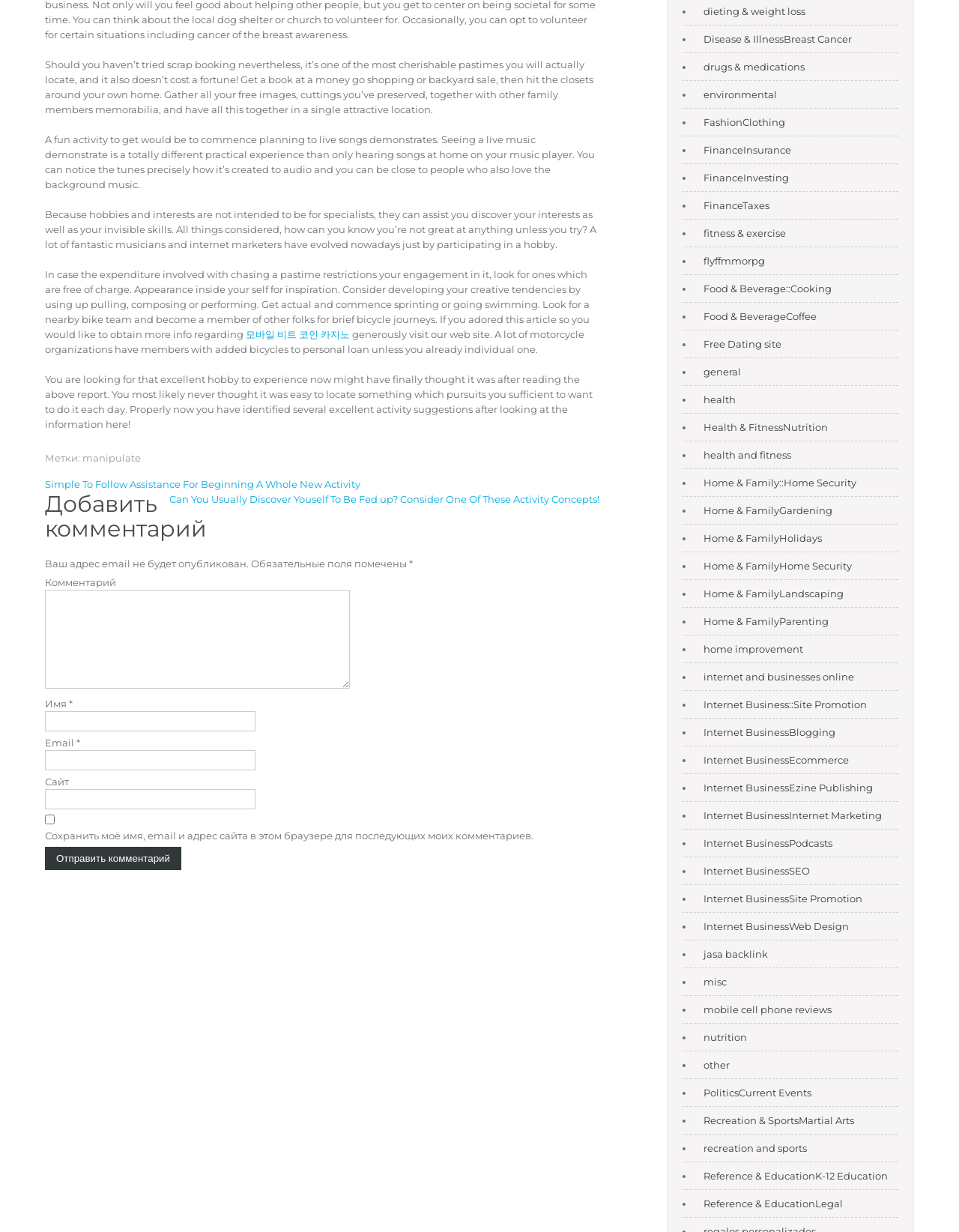Use a single word or phrase to answer the question:
What is the purpose of the checkbox in the comment section?

to save user information